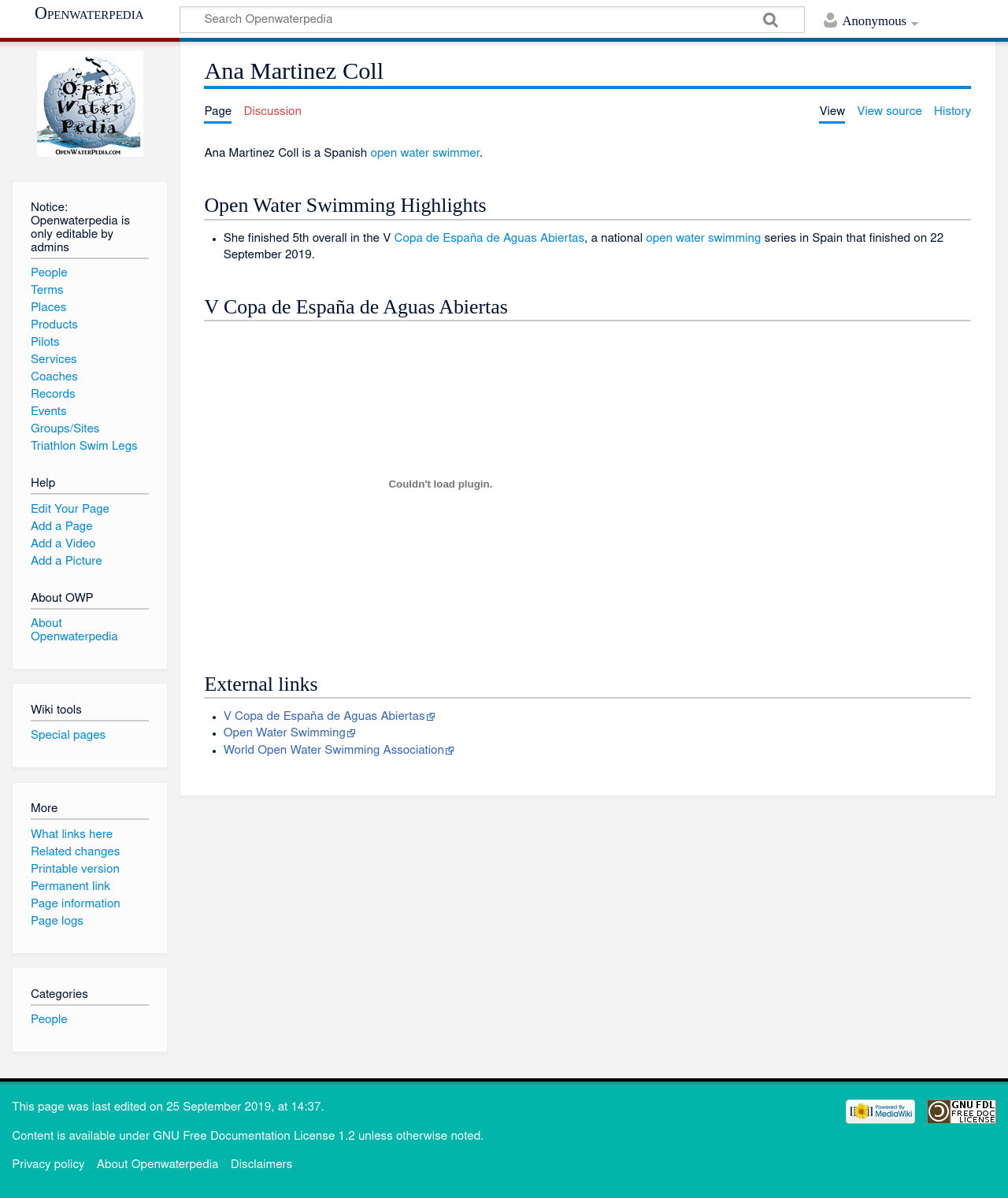What is the name of the event mentioned in the webpage?
Kindly give a detailed and elaborate answer to the question.

I found the answer by looking at the headings and content of the webpage, where it mentions 'V Copa de España de Aguas Abiertas' as an event related to Ana Martinez Coll.